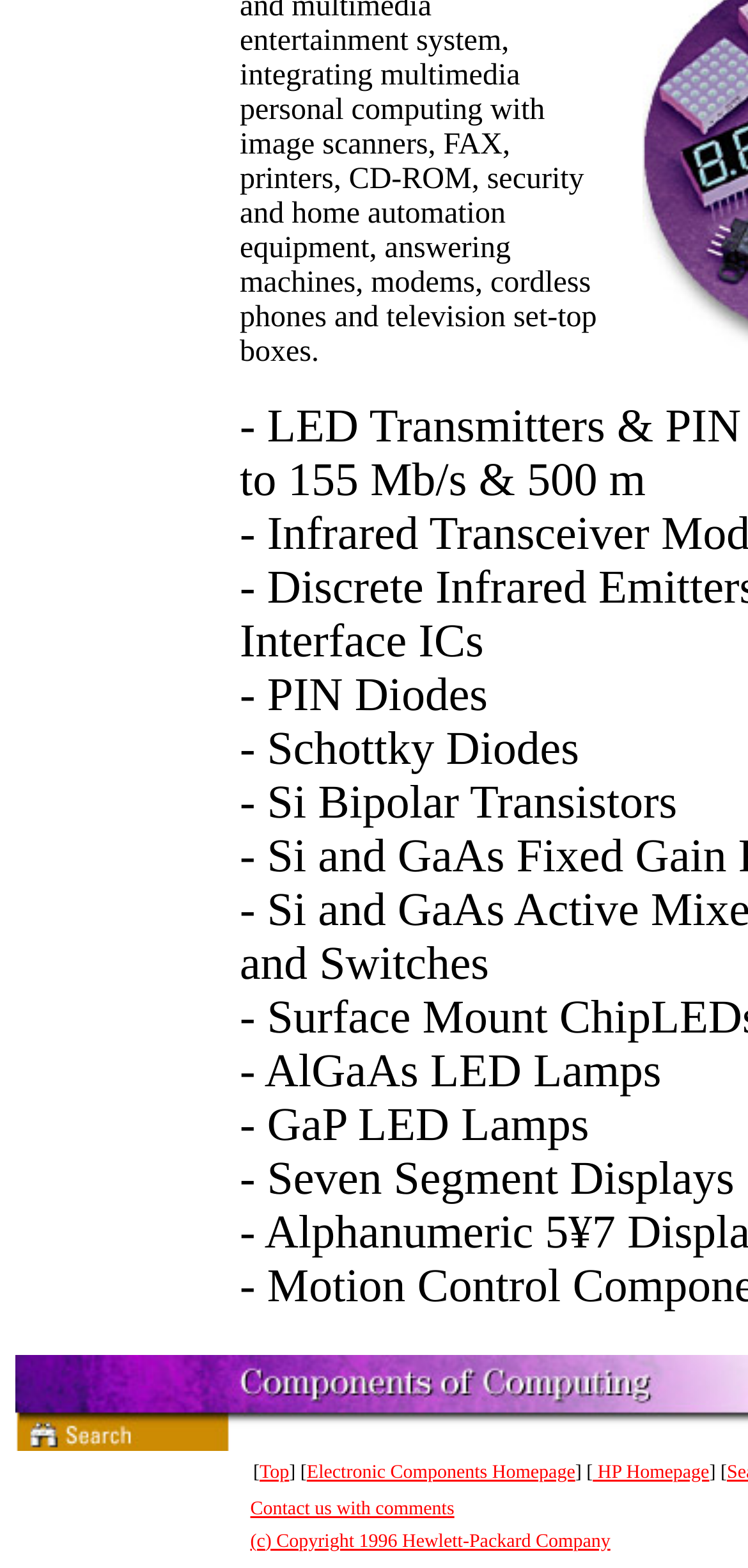Refer to the element description Contact us with comments and identify the corresponding bounding box in the screenshot. Format the coordinates as (top-left x, top-left y, bottom-right x, bottom-right y) with values in the range of 0 to 1.

[0.335, 0.956, 0.607, 0.969]